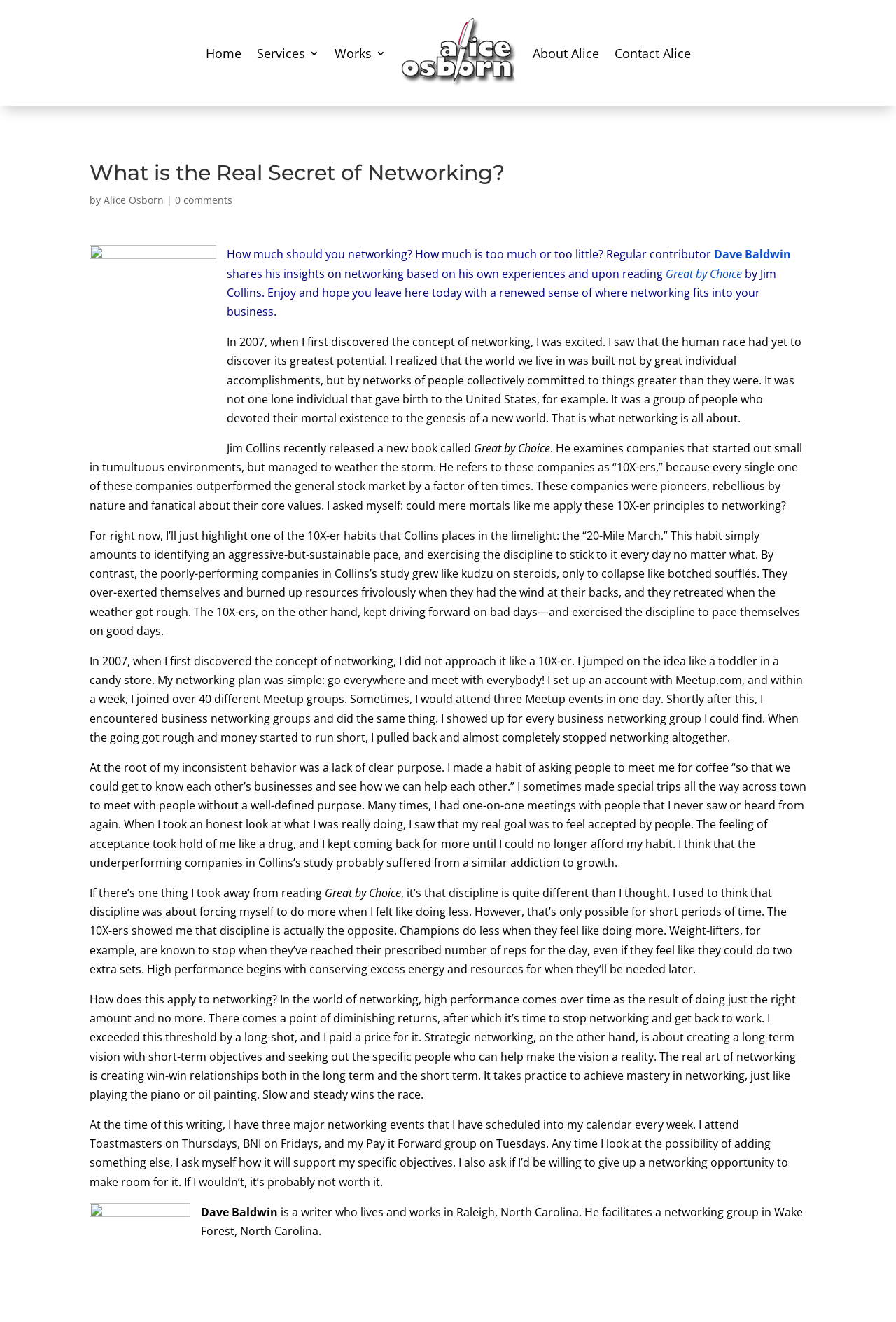Please provide the main heading of the webpage content.

What is the Real Secret of Networking?